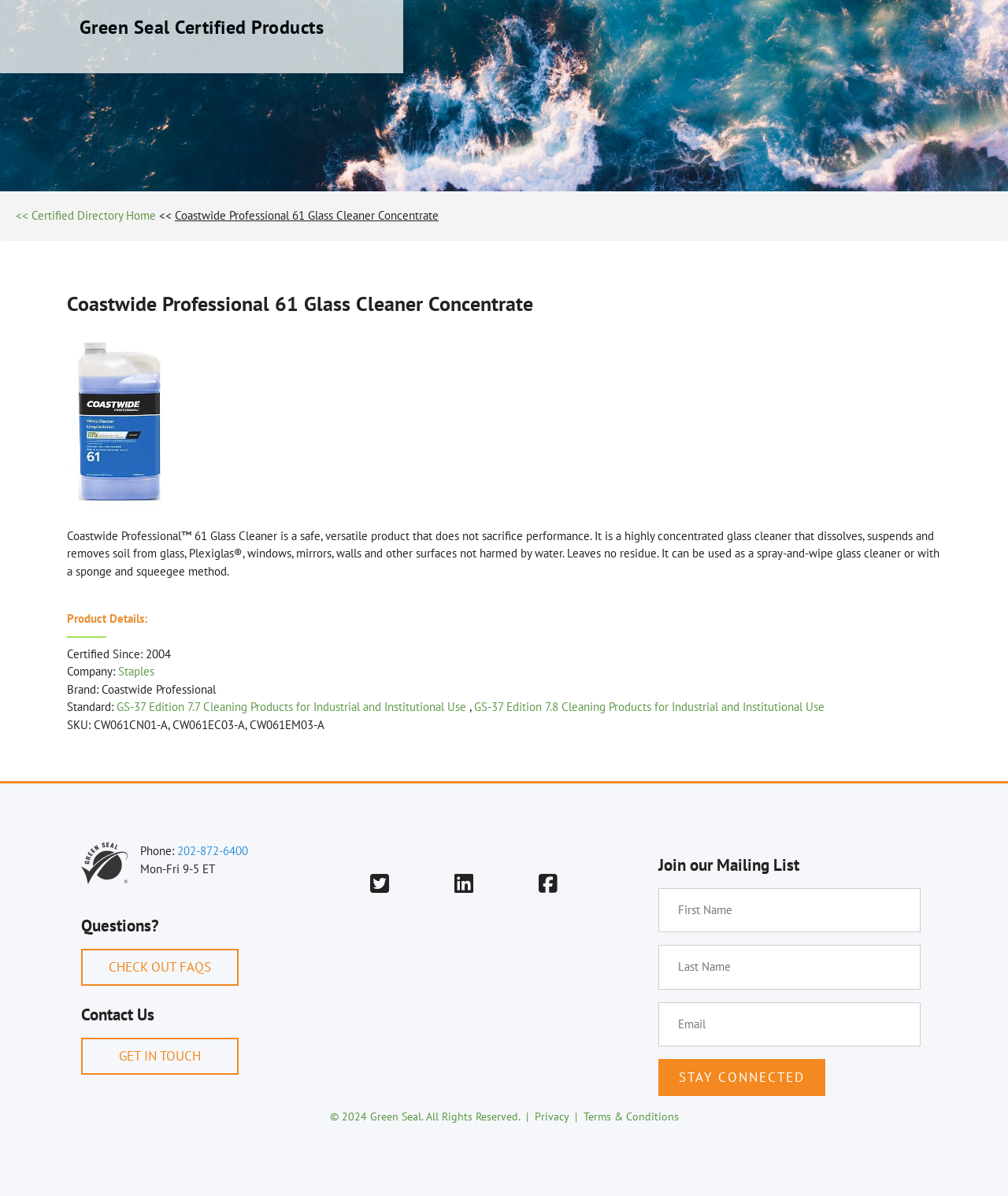Locate the UI element described by name="CONTACT_EMAIL" placeholder="Email" in the provided webpage screenshot. Return the bounding box coordinates in the format (top-left x, top-left y, bottom-right x, bottom-right y), ensuring all values are between 0 and 1.

[0.653, 0.838, 0.913, 0.875]